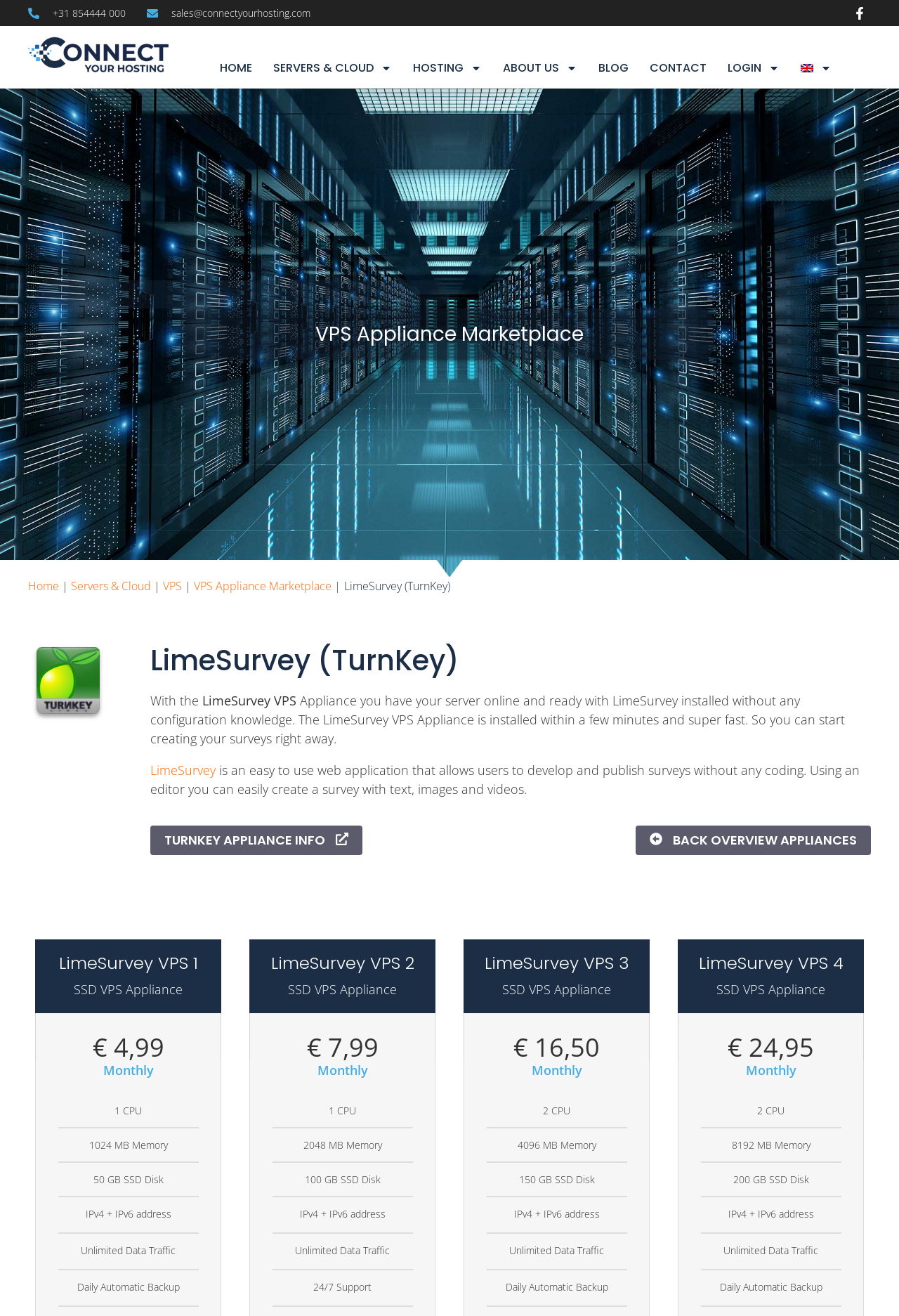Identify the bounding box coordinates of the area that should be clicked in order to complete the given instruction: "See All". The bounding box coordinates should be four float numbers between 0 and 1, i.e., [left, top, right, bottom].

None